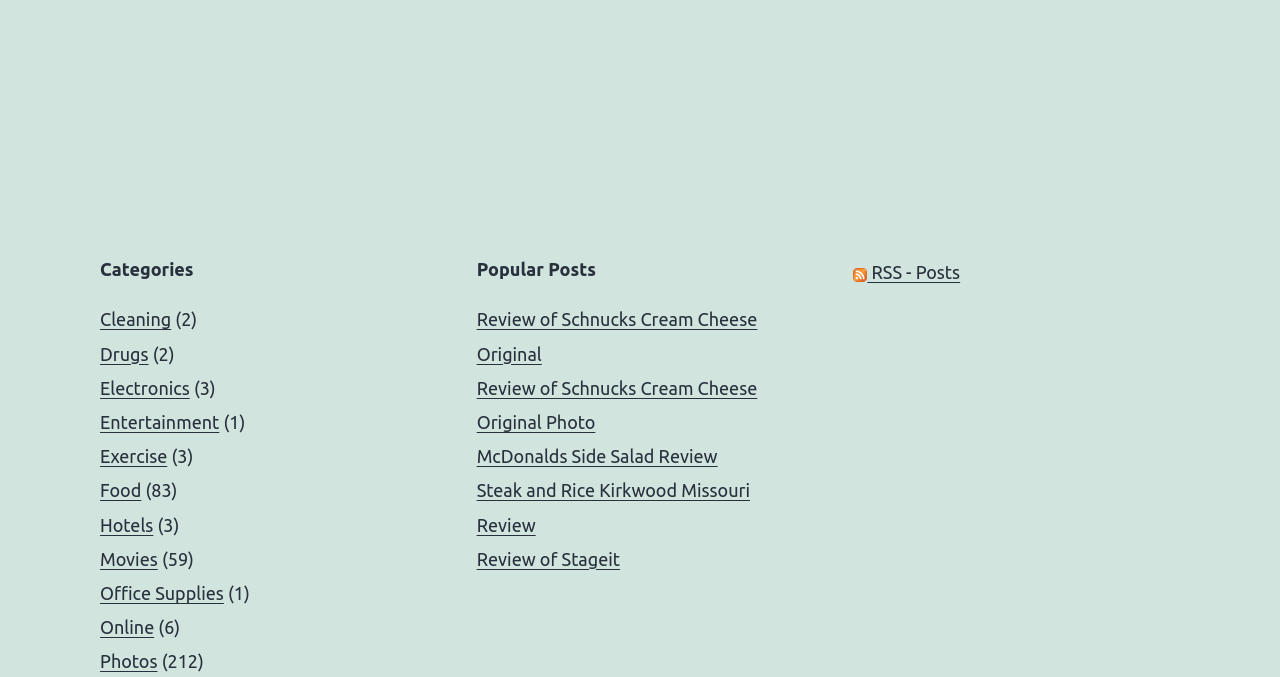What is the purpose of the RSS feed link?
Provide a fully detailed and comprehensive answer to the question.

The webpage has an RSS feed link which allows users to subscribe to the RSS feed and receive updates on new posts.